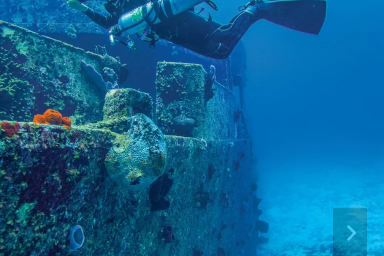What color is the coral?
Analyze the image and provide a thorough answer to the question.

The caption specifically mentions that the bright orange coral stands out against the backdrop of the rusting structure, highlighting the vibrant color of the coral.